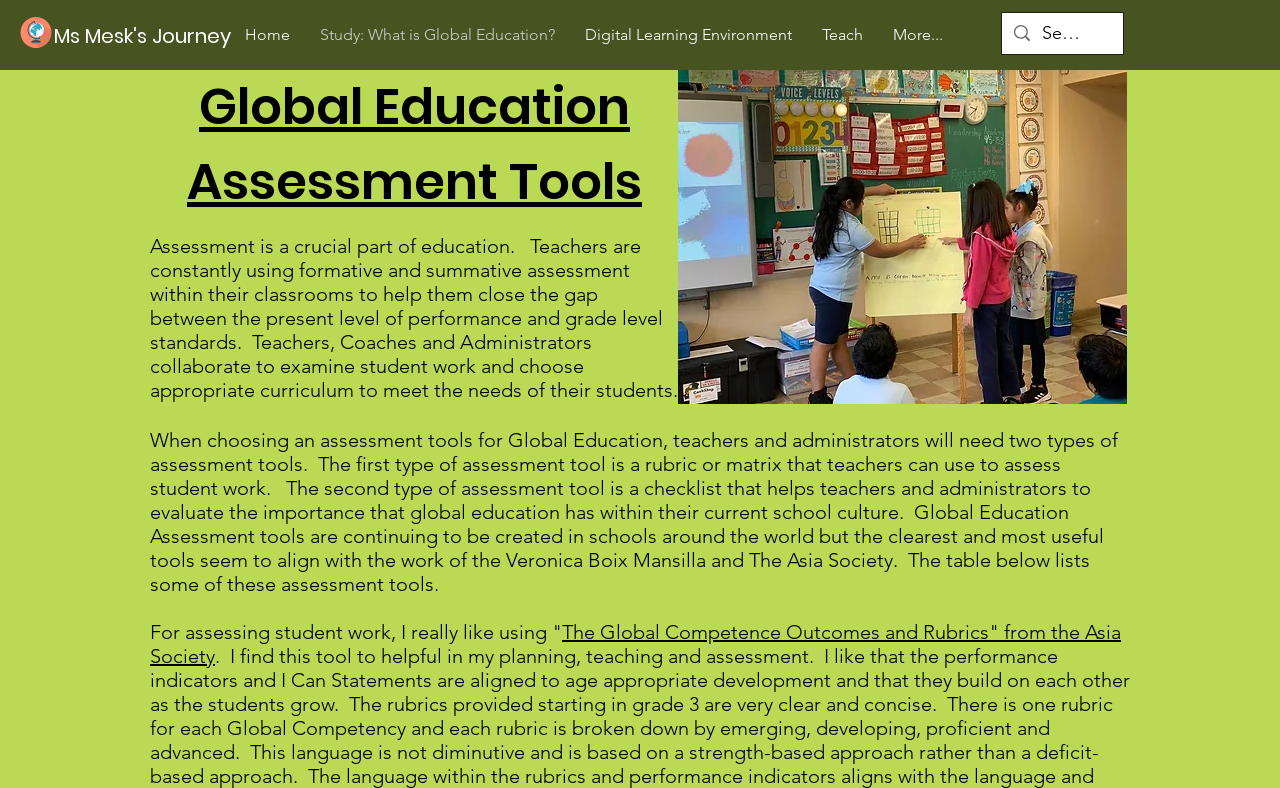Please specify the bounding box coordinates of the clickable region to carry out the following instruction: "Check 'The Global Competence Outcomes and Rubrics' from the Asia Society". The coordinates should be four float numbers between 0 and 1, in the format [left, top, right, bottom].

[0.117, 0.787, 0.876, 0.848]